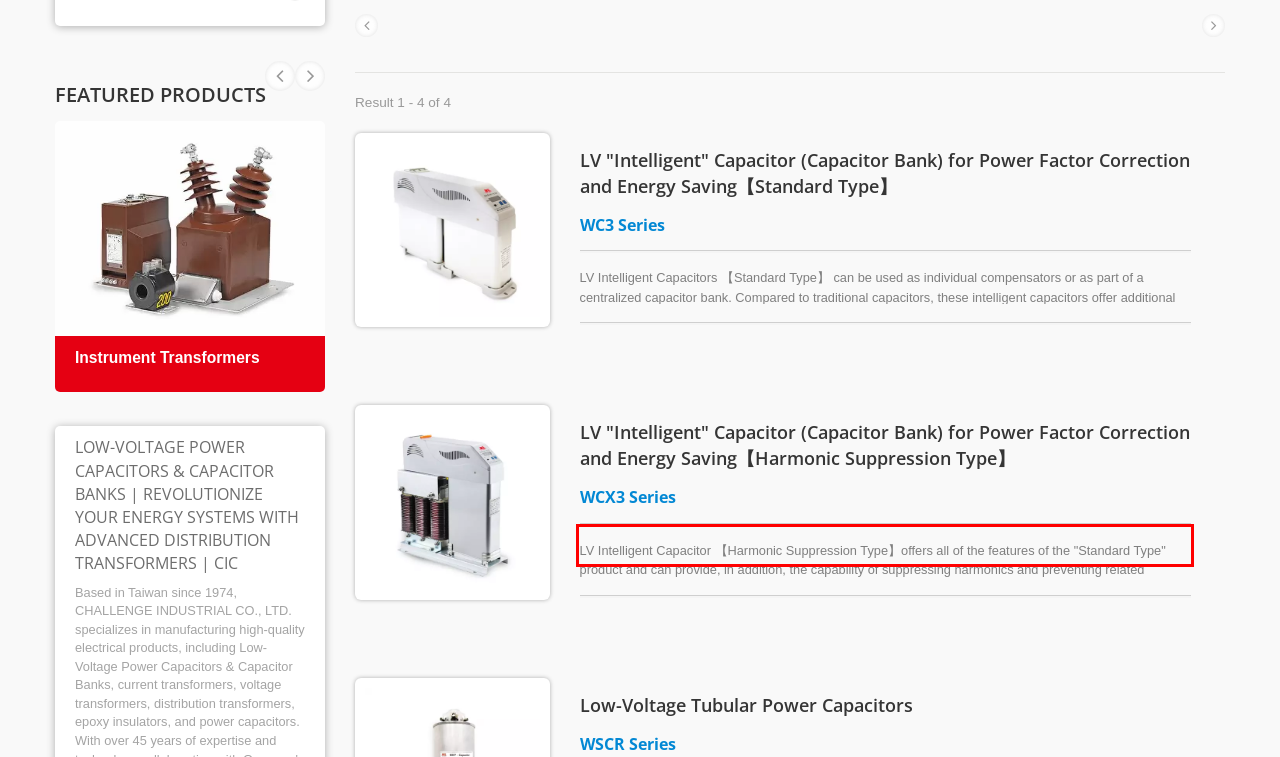Within the screenshot of the webpage, there is a red rectangle. Please recognize and generate the text content inside this red bounding box.

LV Intelligent Capacitor 【Harmonic Suppression Type】offers all of the features of the "Standard Type" product and can provide, in addition, the capability of suppressing harmonics and preventing related damage.